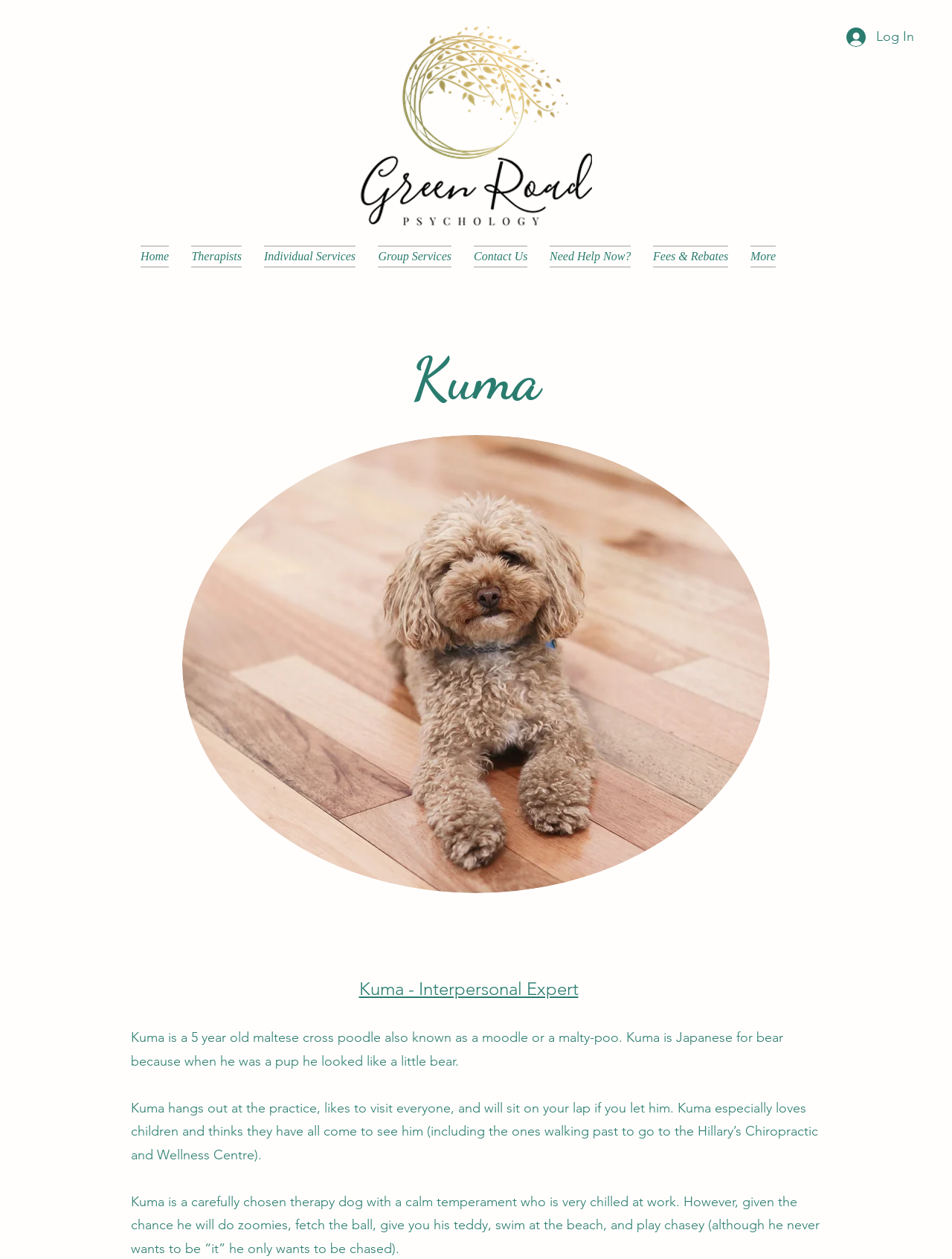With reference to the image, please provide a detailed answer to the following question: What is the position of the 'Log In' button?

Based on the bounding box coordinates of the 'Log In' button, I found that its y1 and y2 values are 0.017 and 0.042, respectively, which are relatively small. This suggests that the button is located at the top of the webpage. Additionally, its x1 and x2 values are 0.878 and 0.971, respectively, which are relatively large. This implies that the button is located on the right side of the webpage. Therefore, the position of the 'Log In' button is top right.